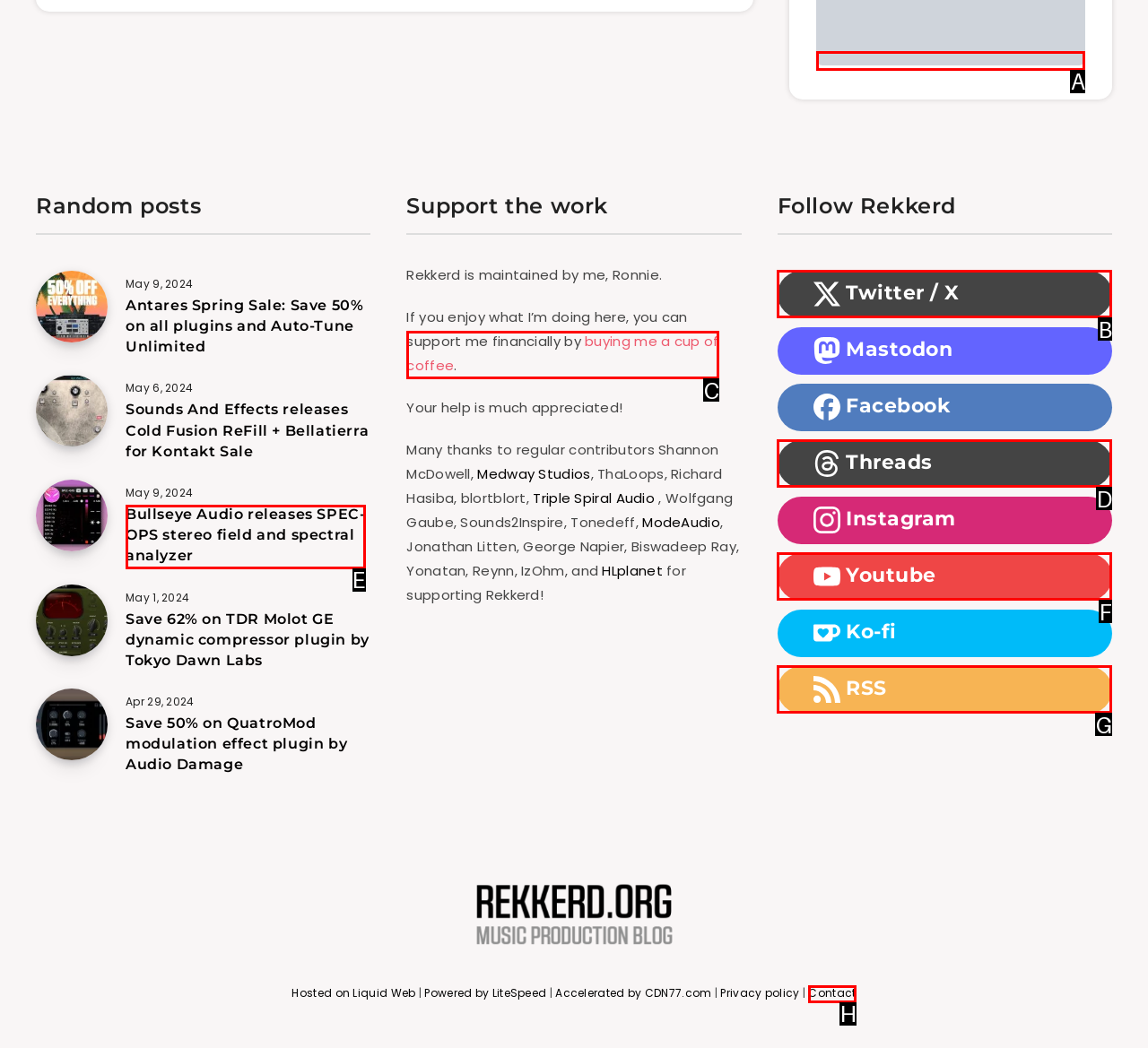Which option should you click on to fulfill this task: Click on the 'Plugin Boutique' link? Answer with the letter of the correct choice.

A